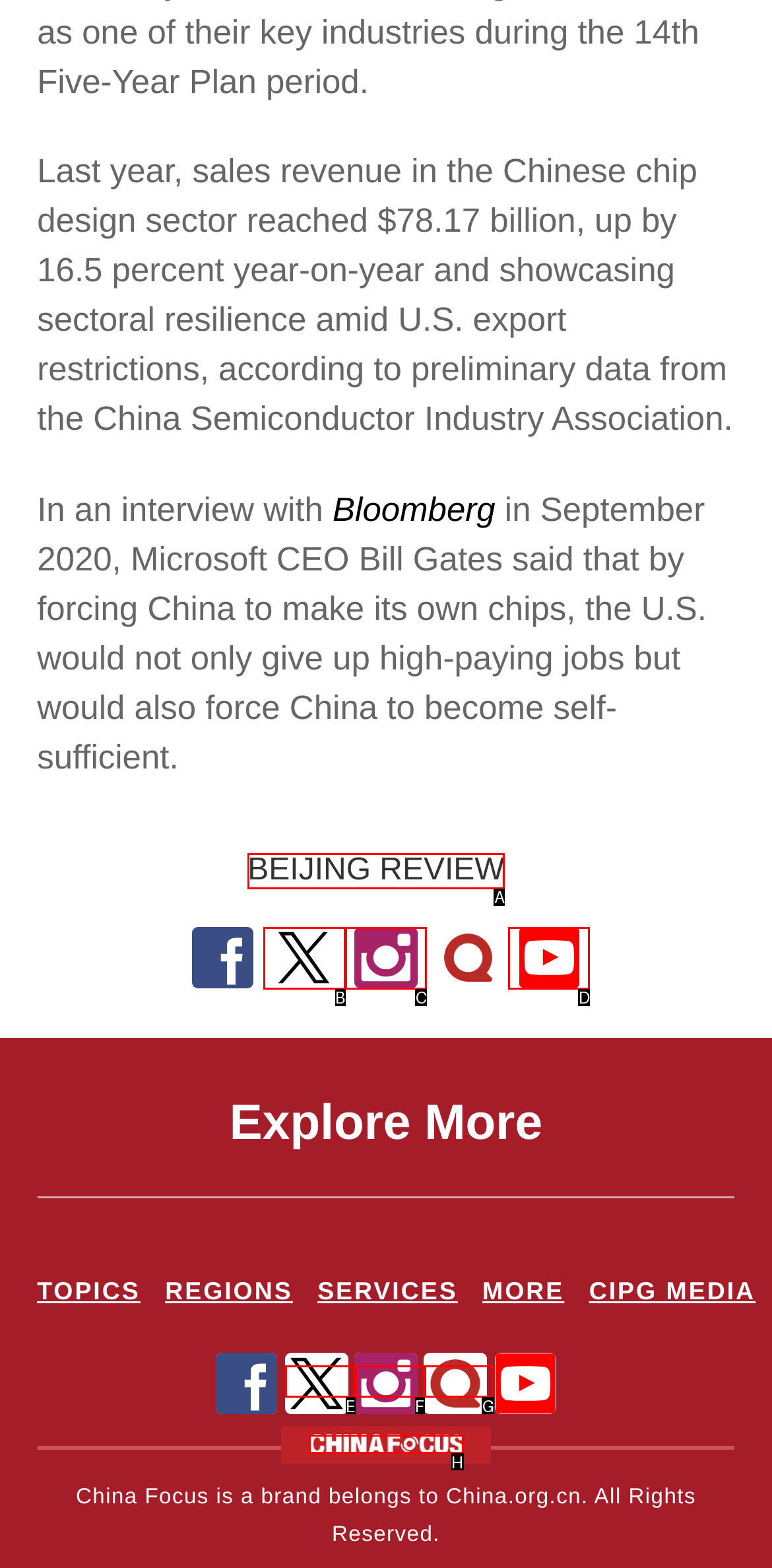Select the appropriate letter to fulfill the given instruction: View China Focus
Provide the letter of the correct option directly.

H